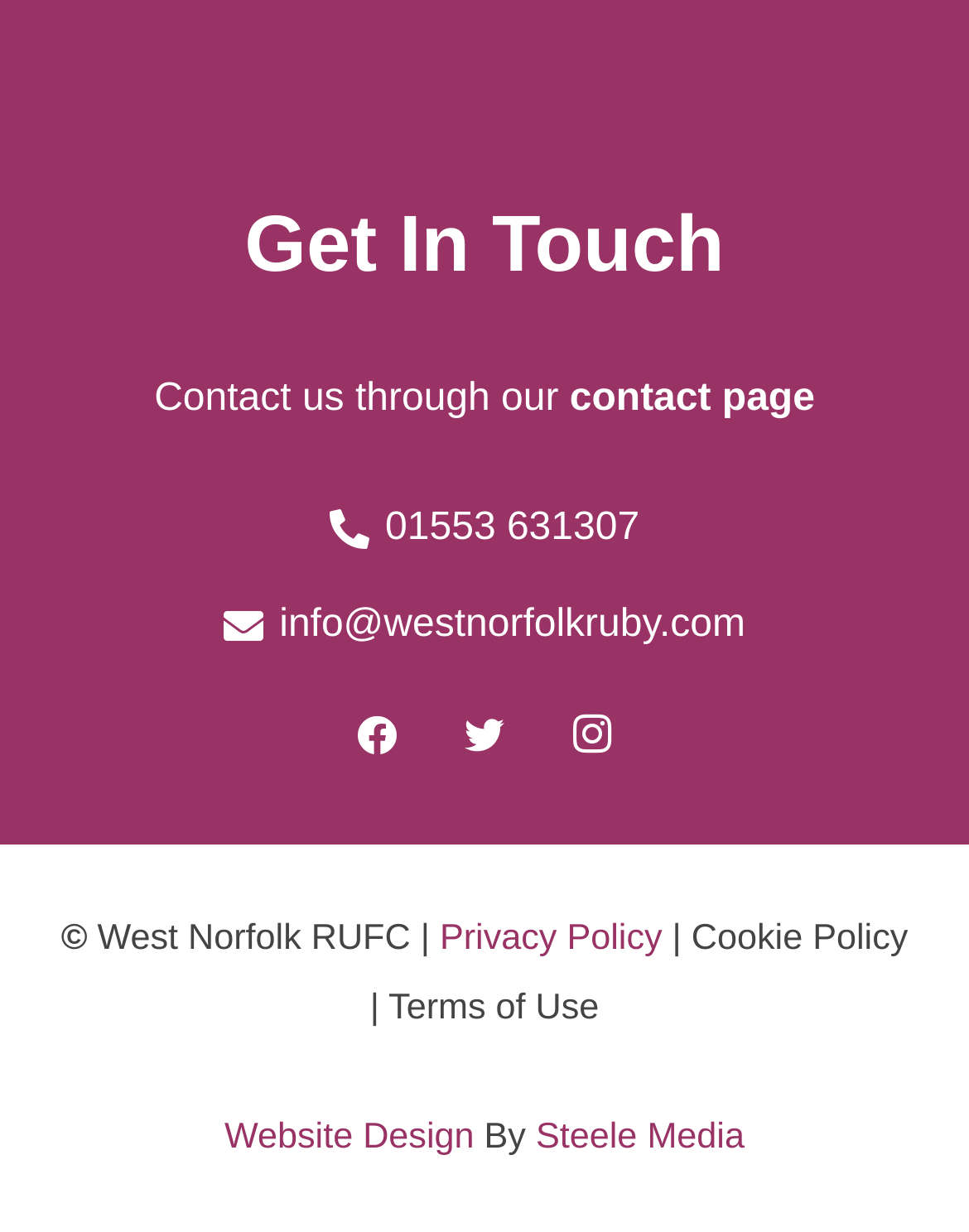Provide a short answer using a single word or phrase for the following question: 
Who designed the website?

Steele Media